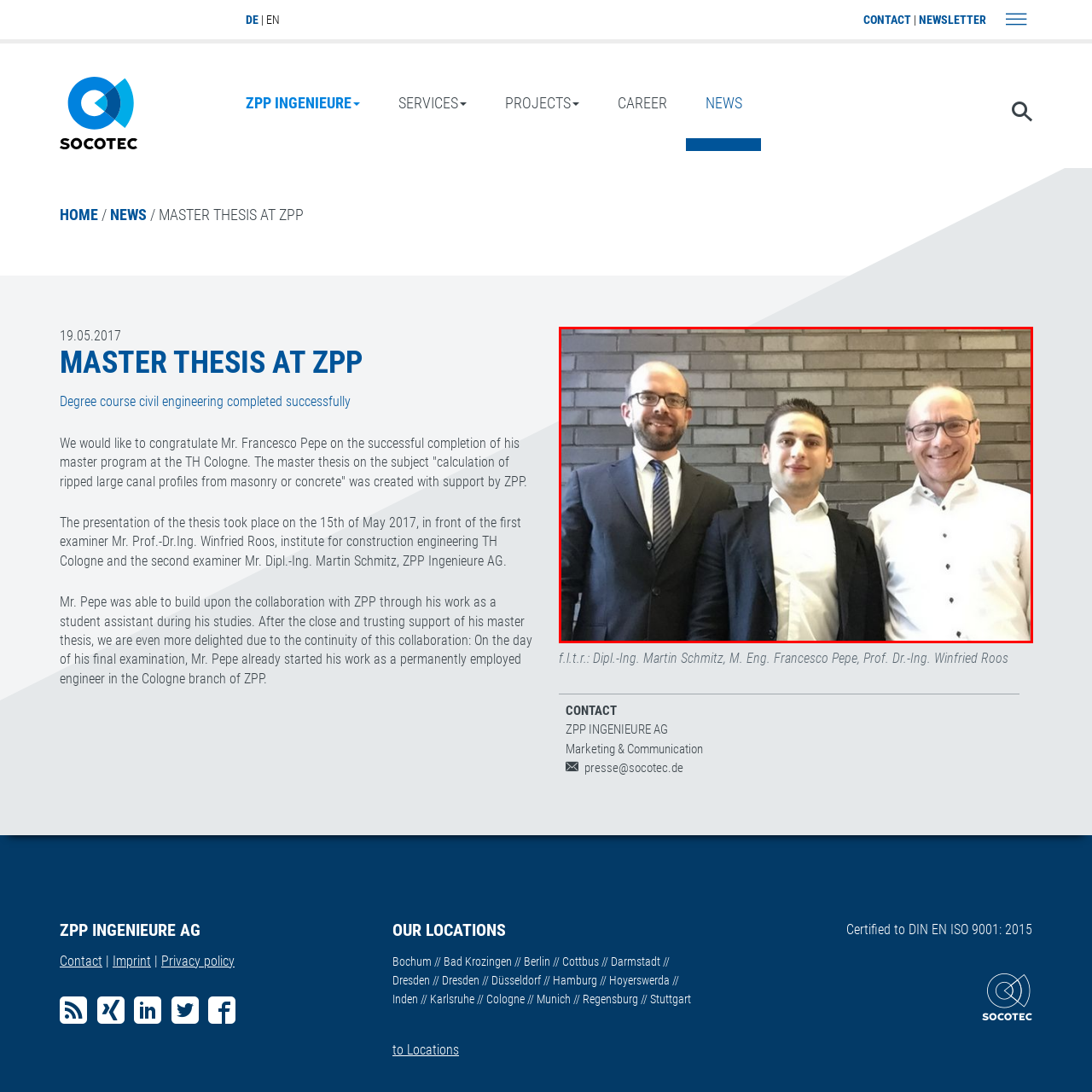Refer to the image within the red box and answer the question concisely with a single word or phrase: How many individuals are in the image?

Three